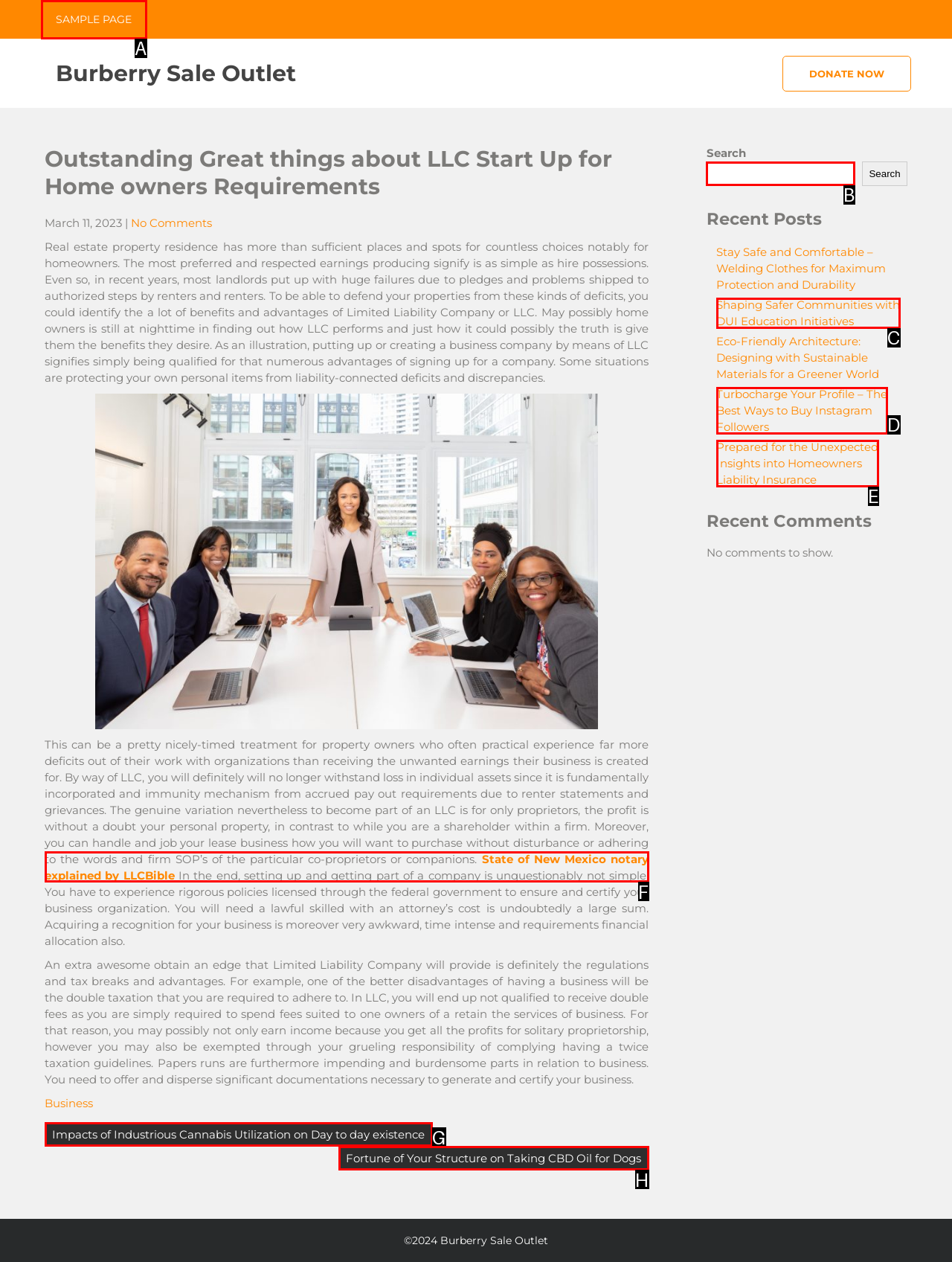Select the proper HTML element to perform the given task: Search for something Answer with the corresponding letter from the provided choices.

B